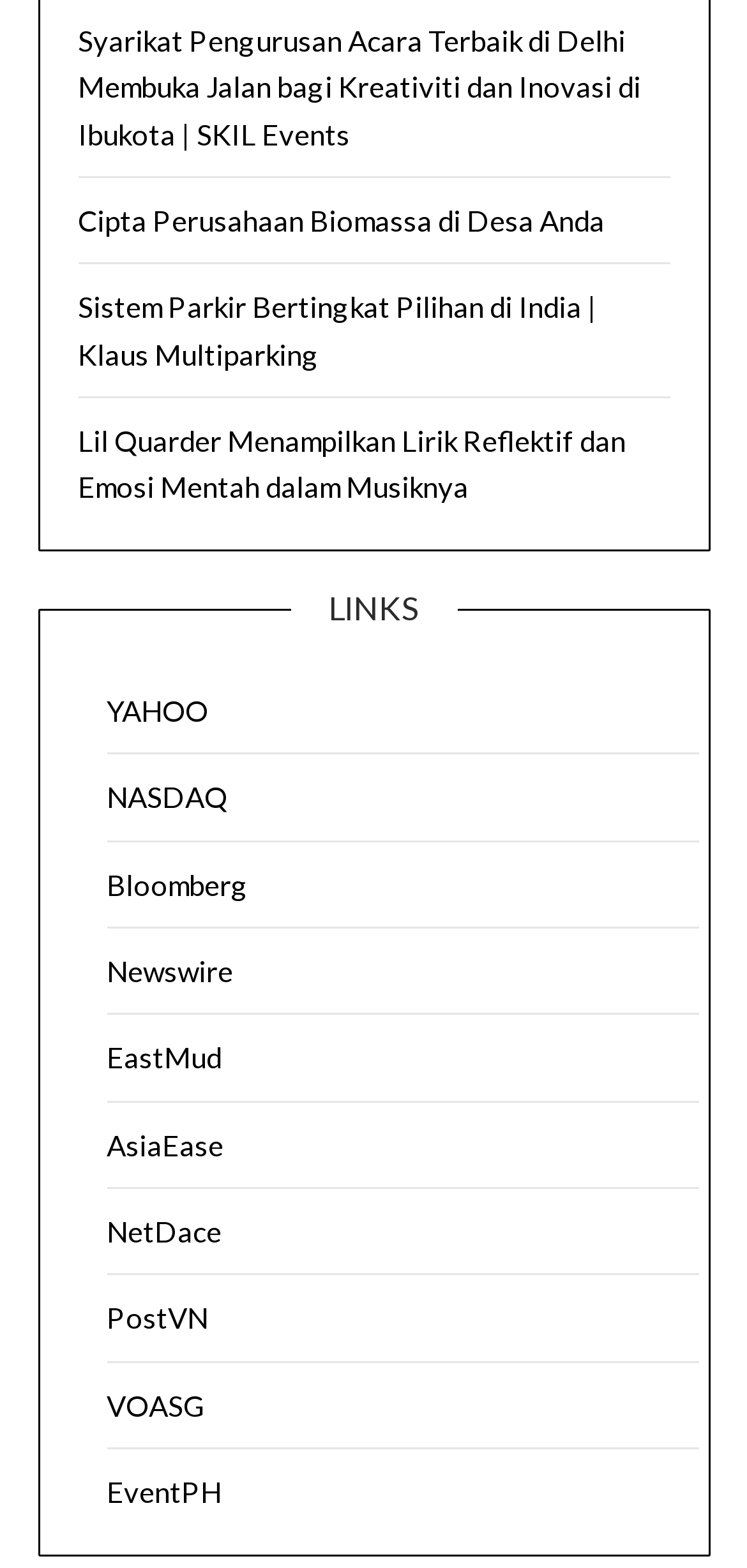Find the bounding box coordinates of the element you need to click on to perform this action: 'Read the article about Lil Quarder's music'. The coordinates should be represented by four float values between 0 and 1, in the format [left, top, right, bottom].

[0.104, 0.27, 0.837, 0.322]